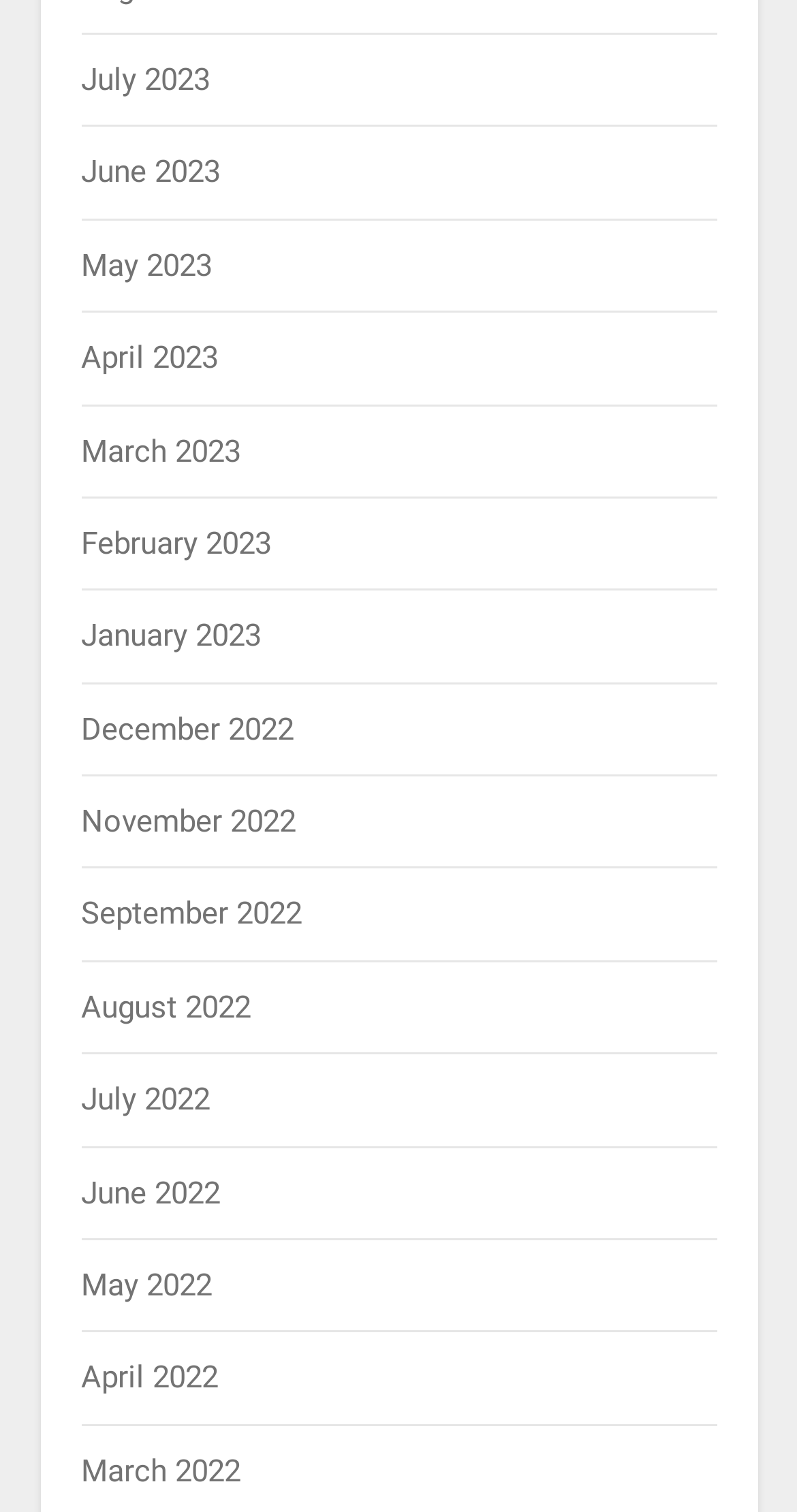Identify the bounding box for the described UI element: "June 2023".

[0.101, 0.102, 0.276, 0.126]